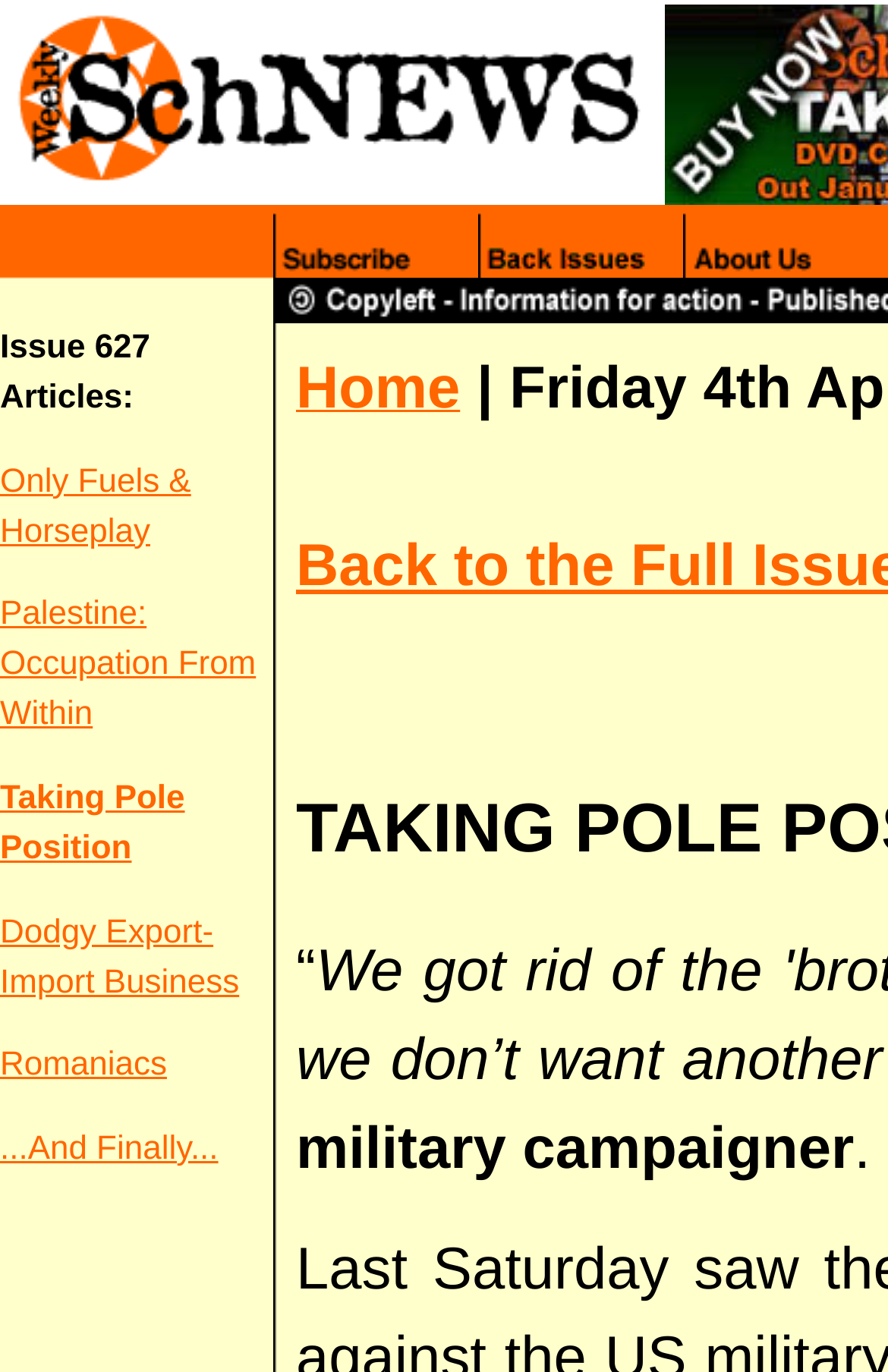Summarize the contents and layout of the webpage in detail.

The webpage is about SchNEWS, a free weekly direct action newsheet from Brighton, UK. At the top left, there is a link to go back to the SchNEWS Home Page, accompanied by an image. Next to it, there is a layout table cell with an image. Below these elements, there are three links with accompanying images: "subscribe to receive SchNEWS every week by email", "View any SchNEWS back issues", and "Find out about SchNEWS".

On the left side of the page, there are several links to news articles, including "Only Fuels & Horseplay", "Palestine: Occupation From Within", "Taking Pole Position", "Dodgy Export-Import Business", "Romaniacs", and "...And Finally...". These links are stacked vertically, with the first one starting from the top left and the last one ending near the bottom left.

The "...And Finally..." link has a nested layout table cell with an image, followed by a link to "Home", a static text element with a non-breaking space, a static text element with a quotation mark, and another static text element with a period at the bottom right corner of the page.